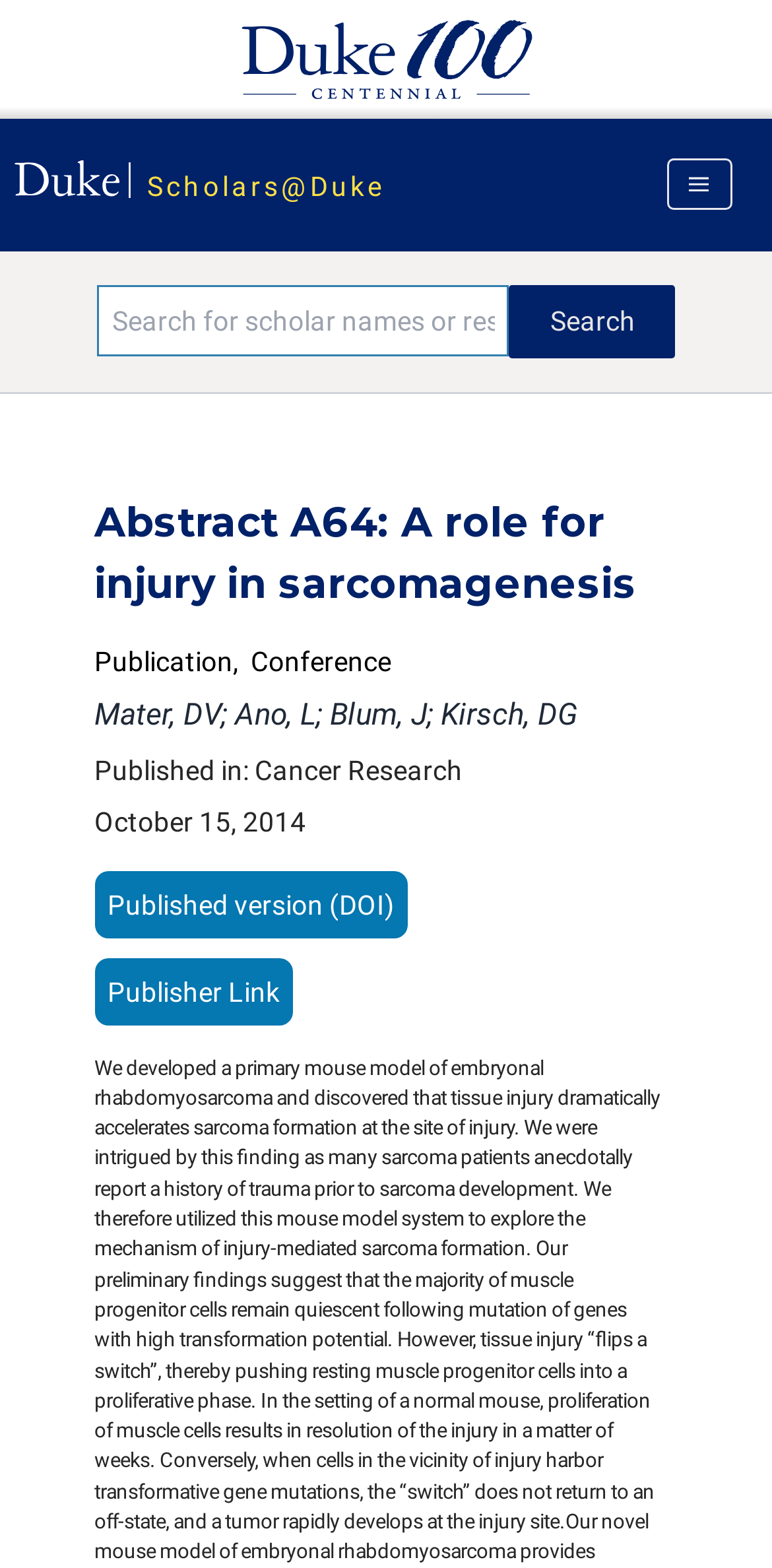Locate the bounding box coordinates of the UI element described by: "Published version (DOI)". The bounding box coordinates should consist of four float numbers between 0 and 1, i.e., [left, top, right, bottom].

[0.122, 0.555, 0.529, 0.611]